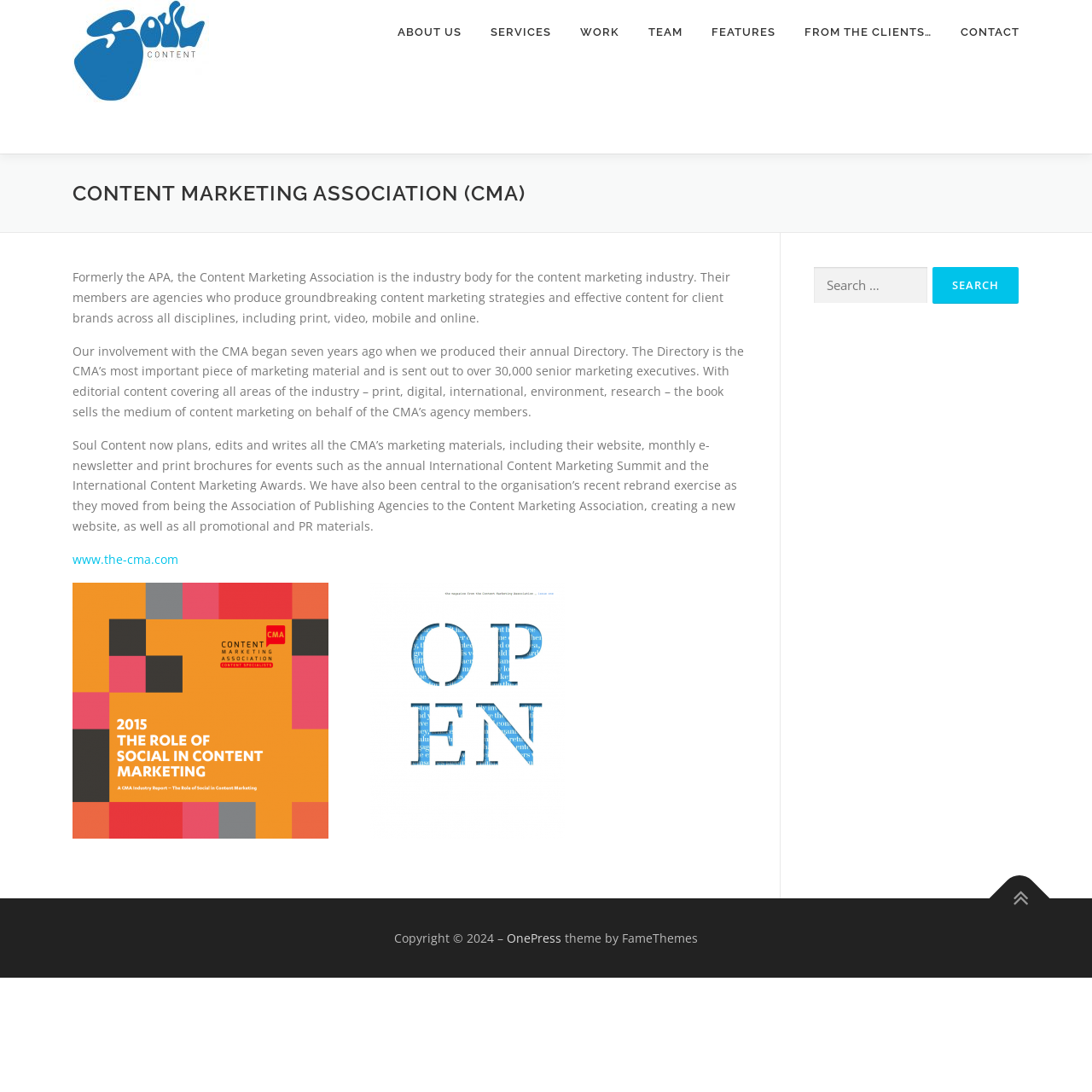What is the copyright year of the website? Based on the screenshot, please respond with a single word or phrase.

2024